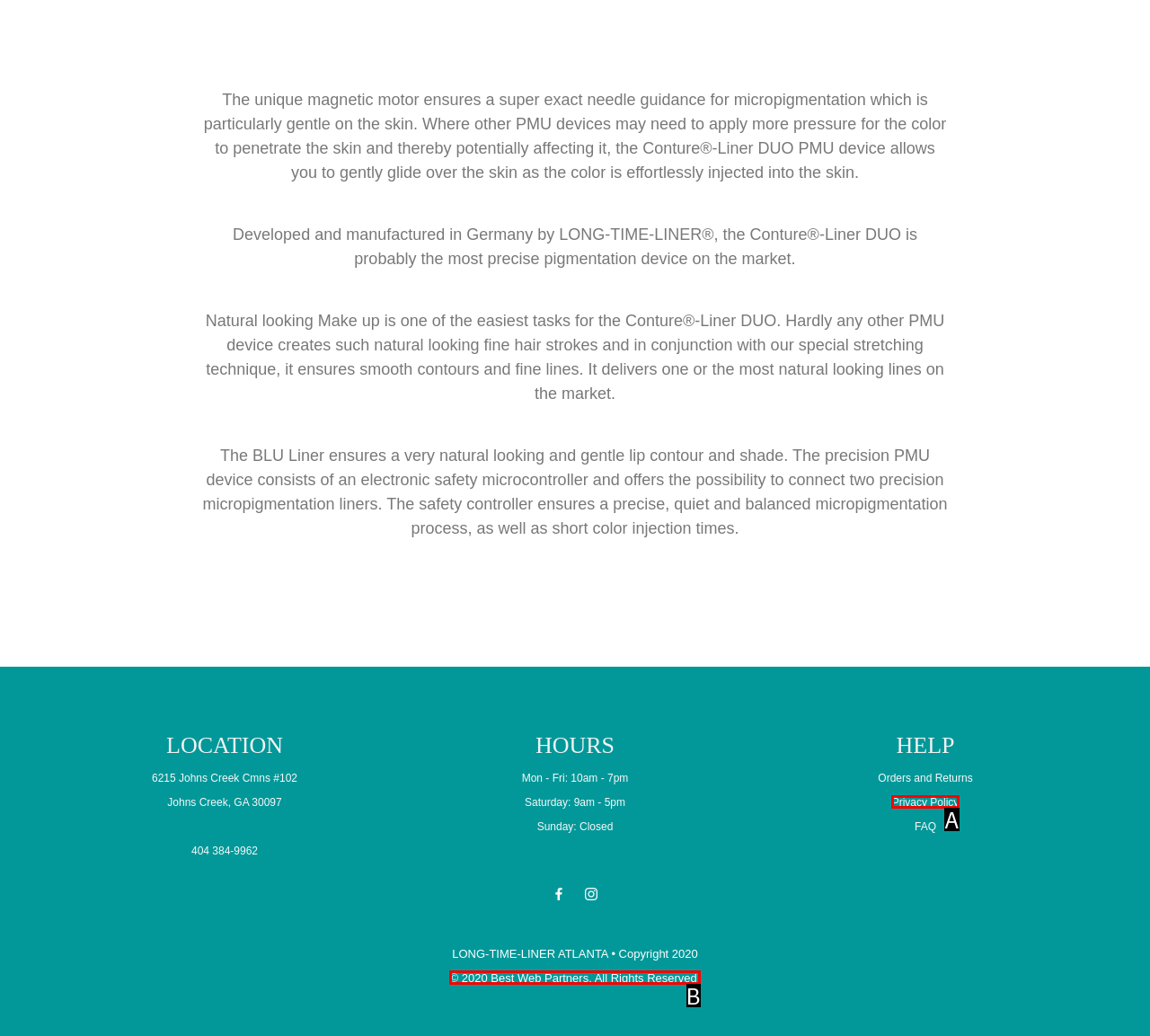From the provided choices, determine which option matches the description: Privacy Policy. Respond with the letter of the correct choice directly.

A